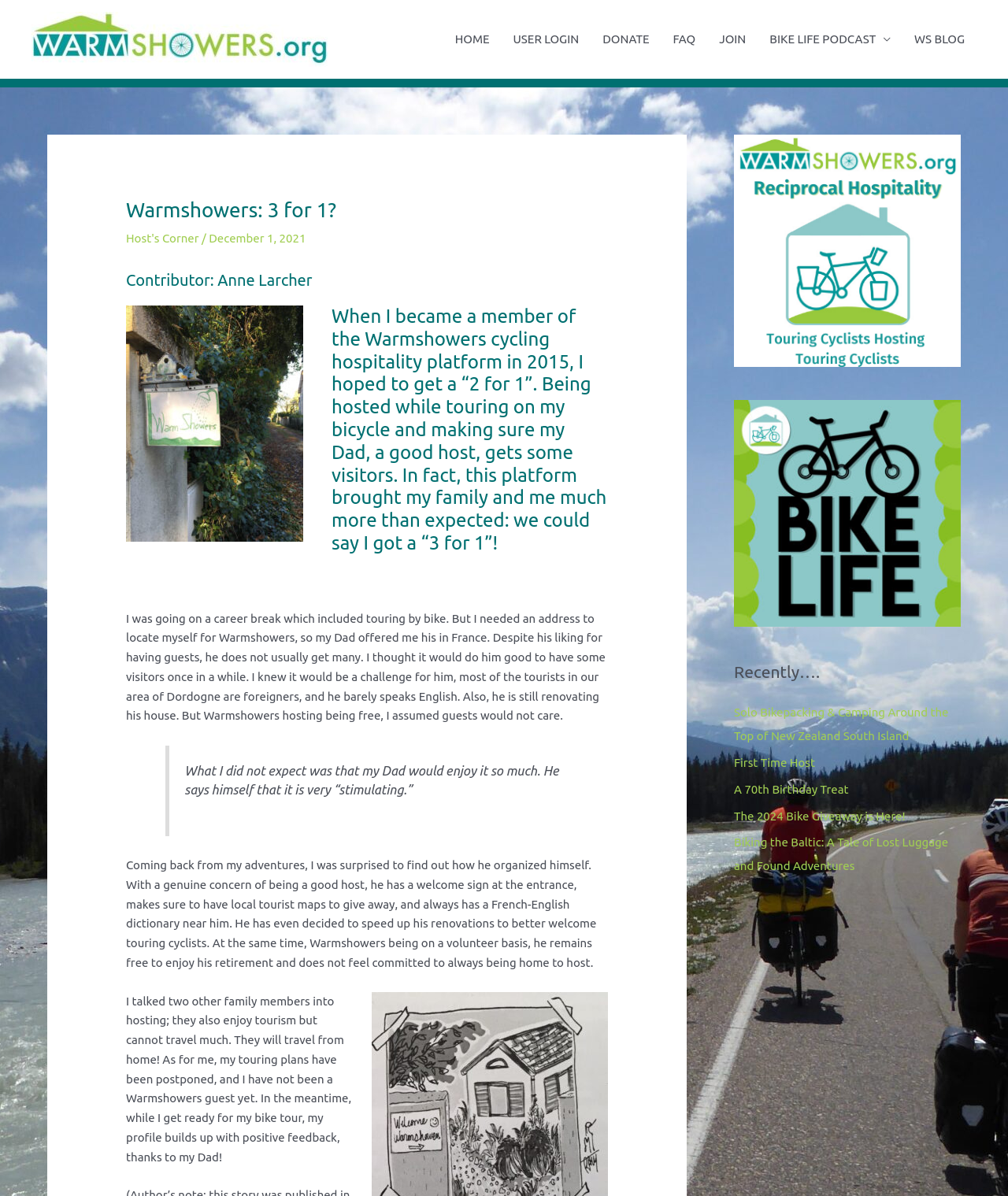Using the element description: "alt="Warmshowers Reciprocal Hospitality"", determine the bounding box coordinates. The coordinates should be in the format [left, top, right, bottom], with values between 0 and 1.

[0.728, 0.203, 0.953, 0.214]